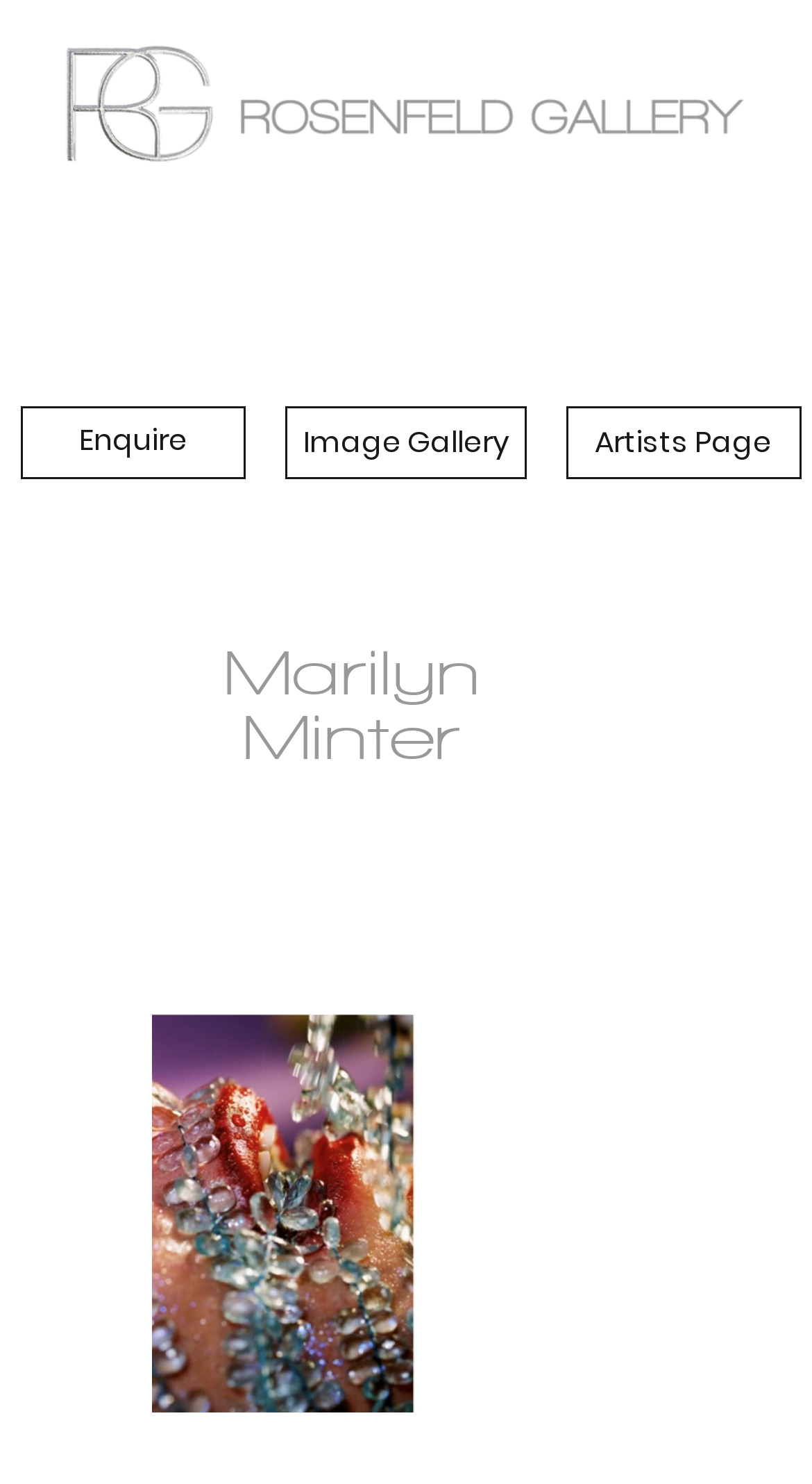From the screenshot, find the bounding box of the UI element matching this description: "Enquire". Supply the bounding box coordinates in the form [left, top, right, bottom], each a float between 0 and 1.

[0.025, 0.273, 0.304, 0.323]